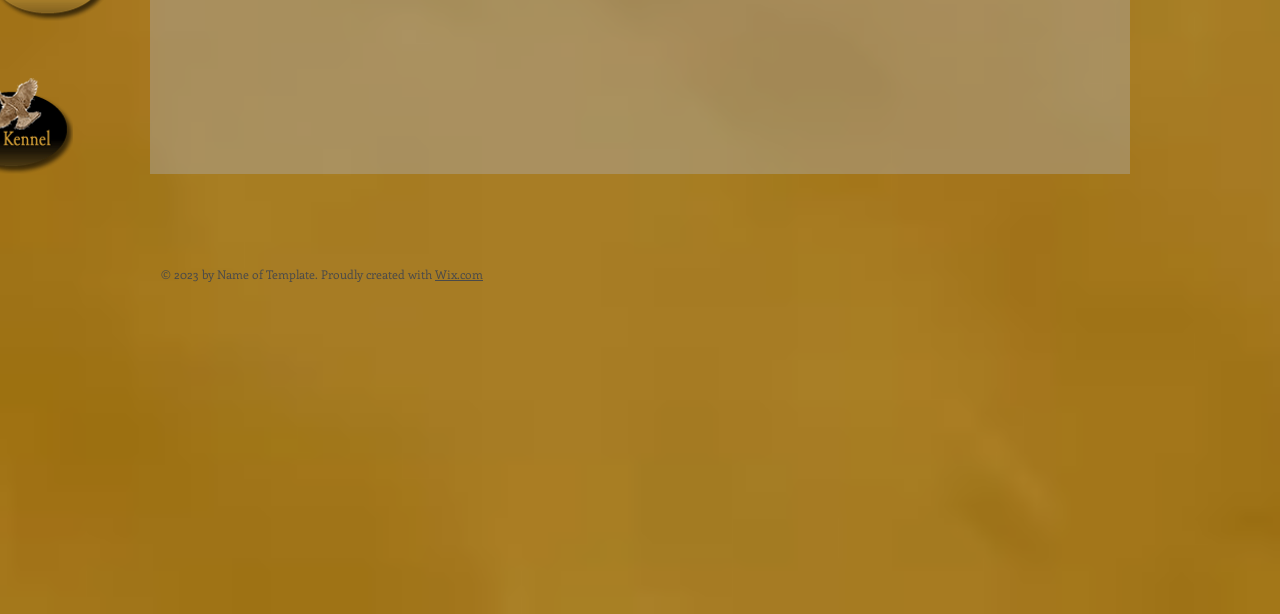Find the bounding box of the UI element described as follows: "HOME".

None